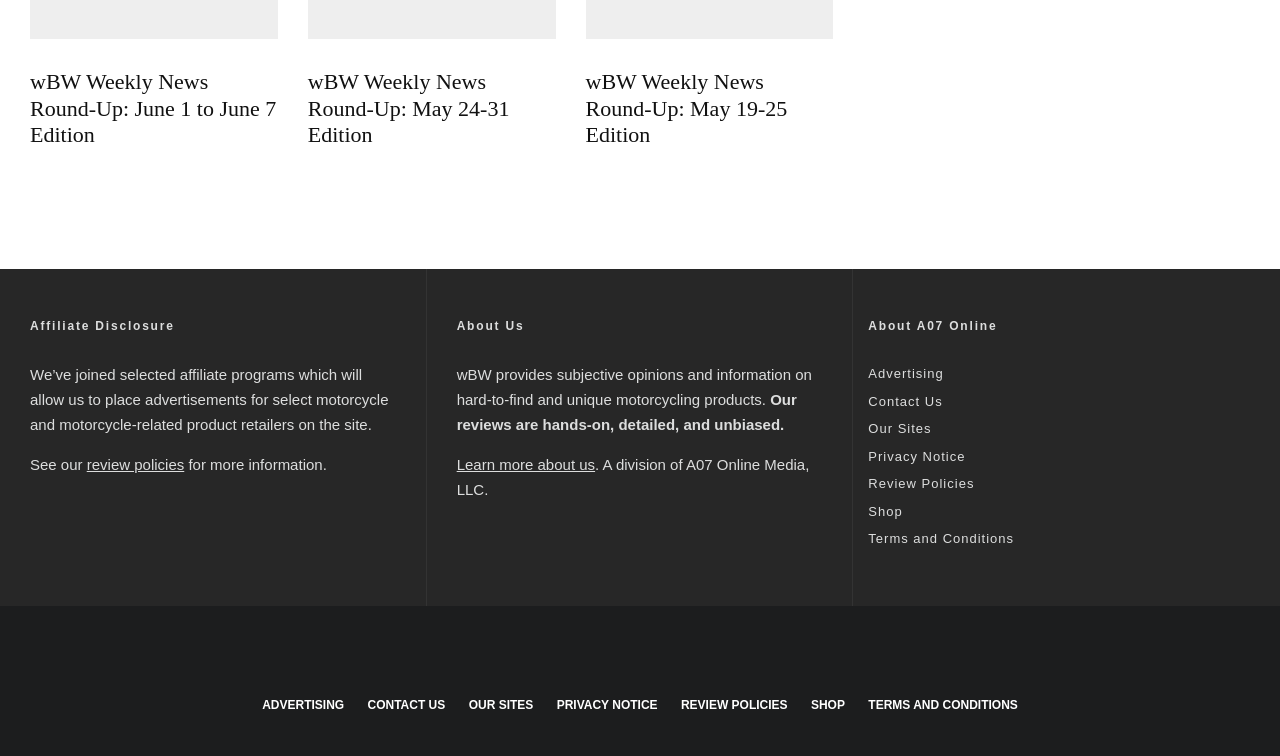Predict the bounding box of the UI element based on this description: "Advertising".

[0.678, 0.484, 0.737, 0.504]